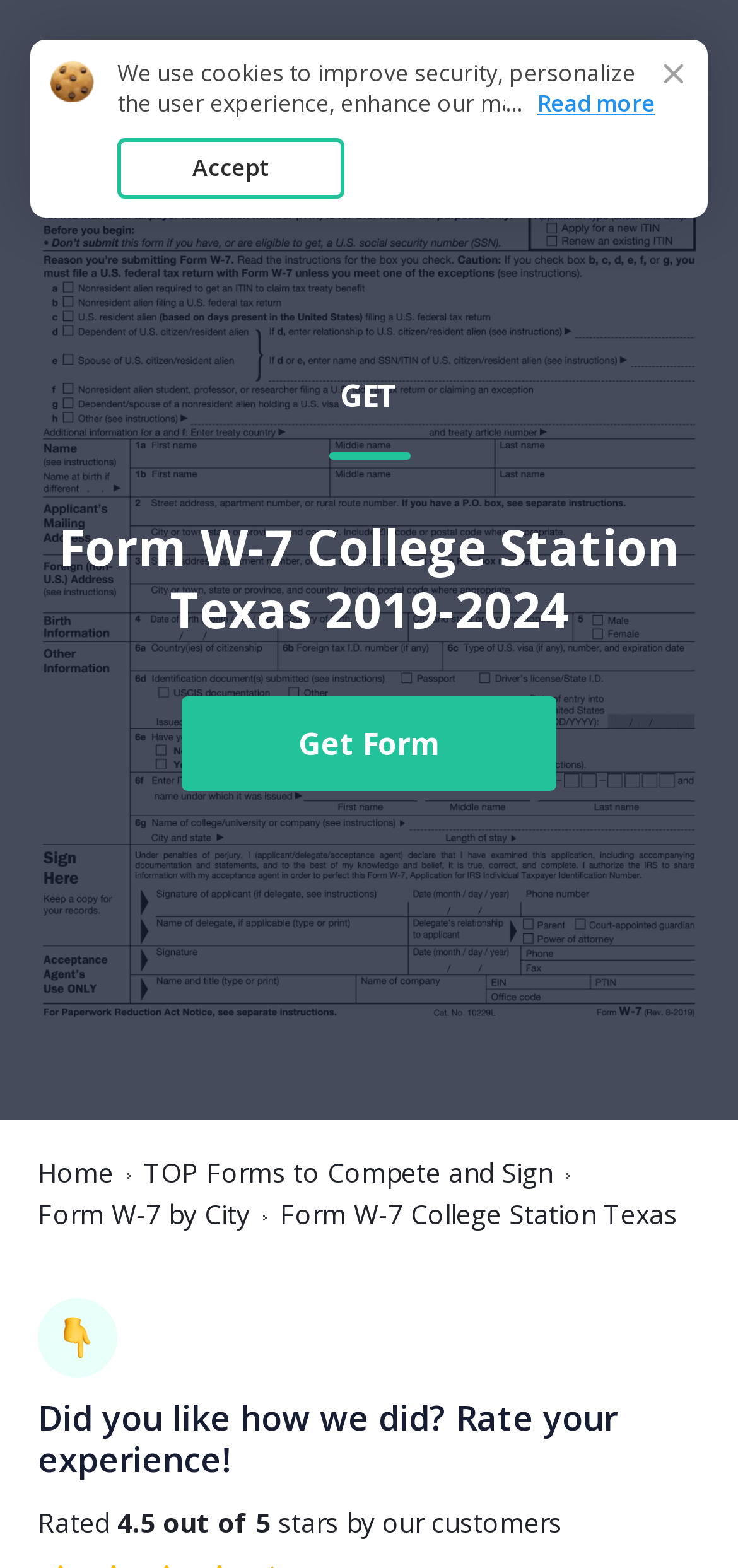How can I get the form?
Refer to the image and answer the question using a single word or phrase.

Click 'Get Form'